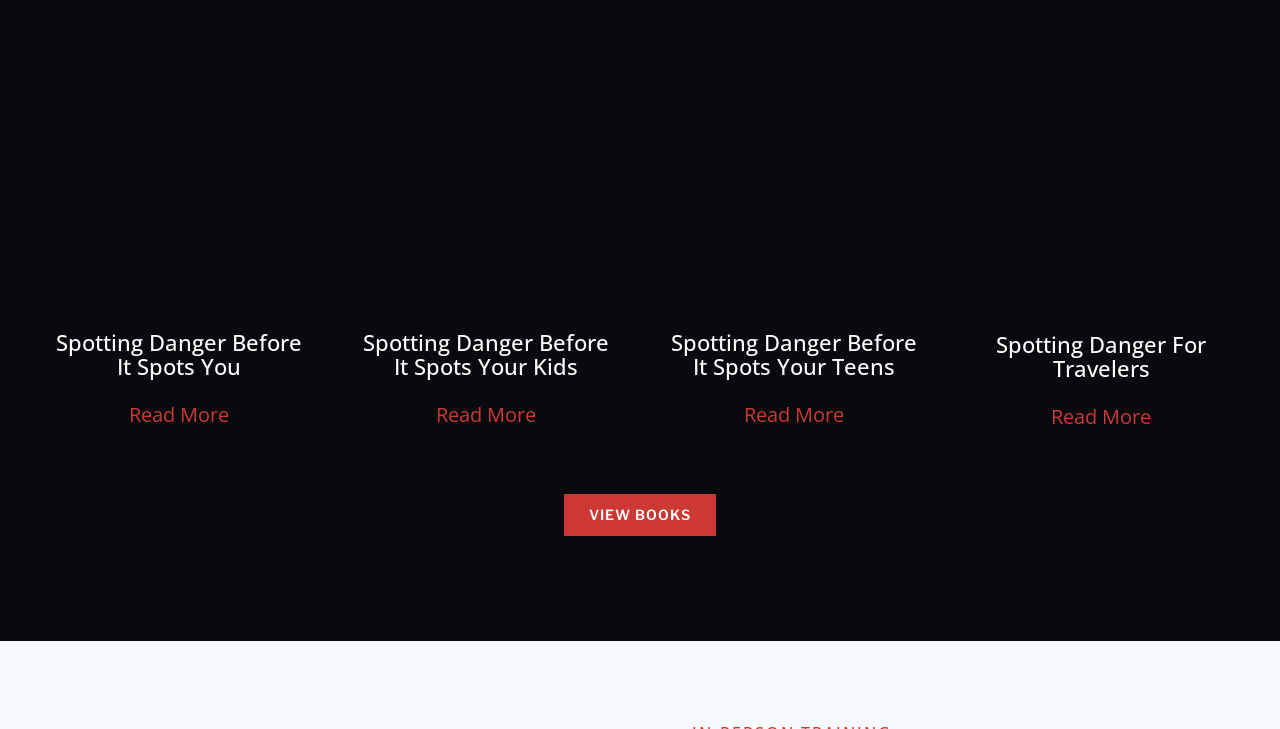Respond to the question below with a single word or phrase:
How many 'Read More' links are on the page?

4